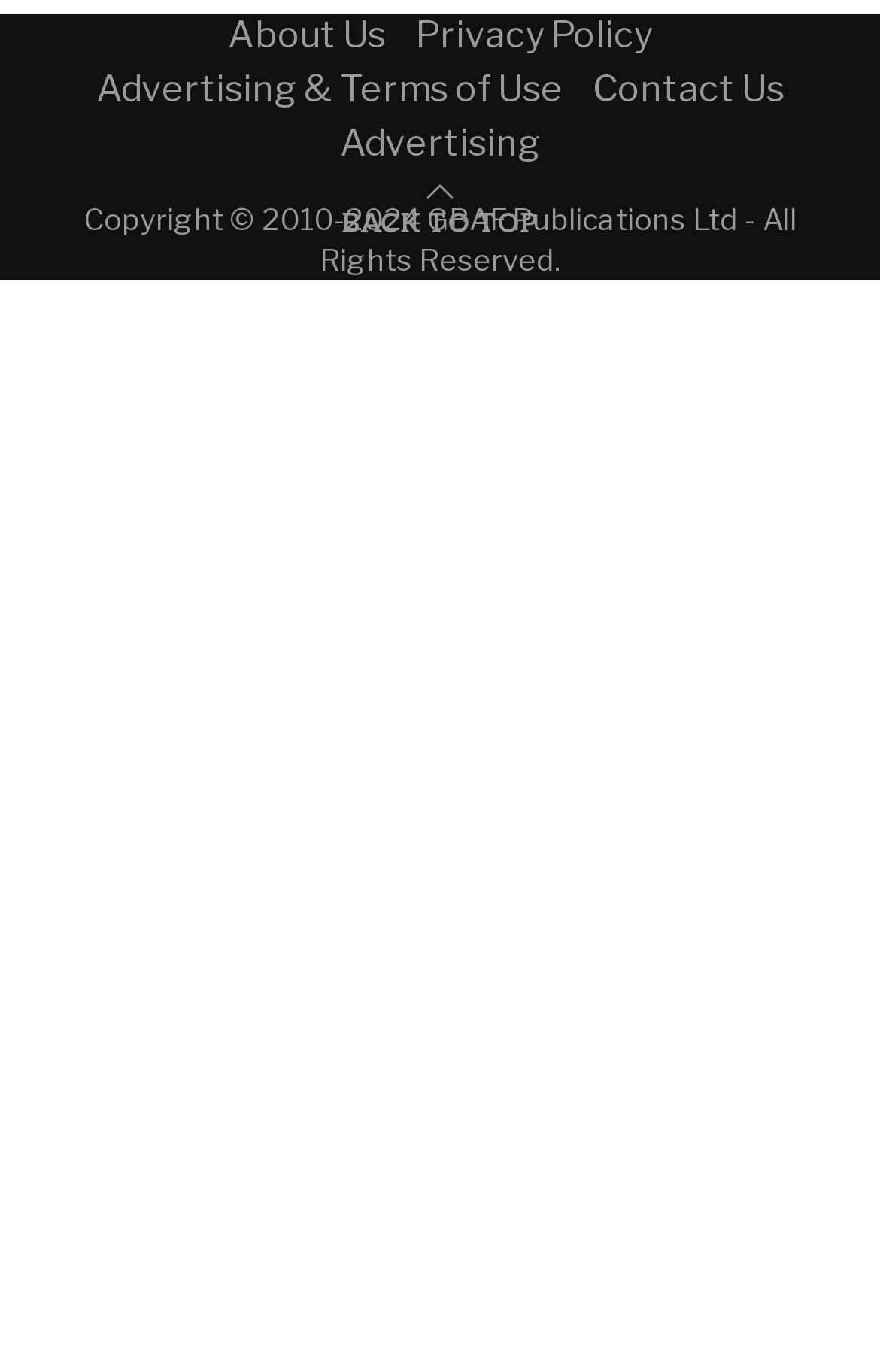Look at the image and answer the question in detail:
What is the text of the second link from the left in the footer section?

The second link from the left in the footer section has the text 'Privacy Policy'.